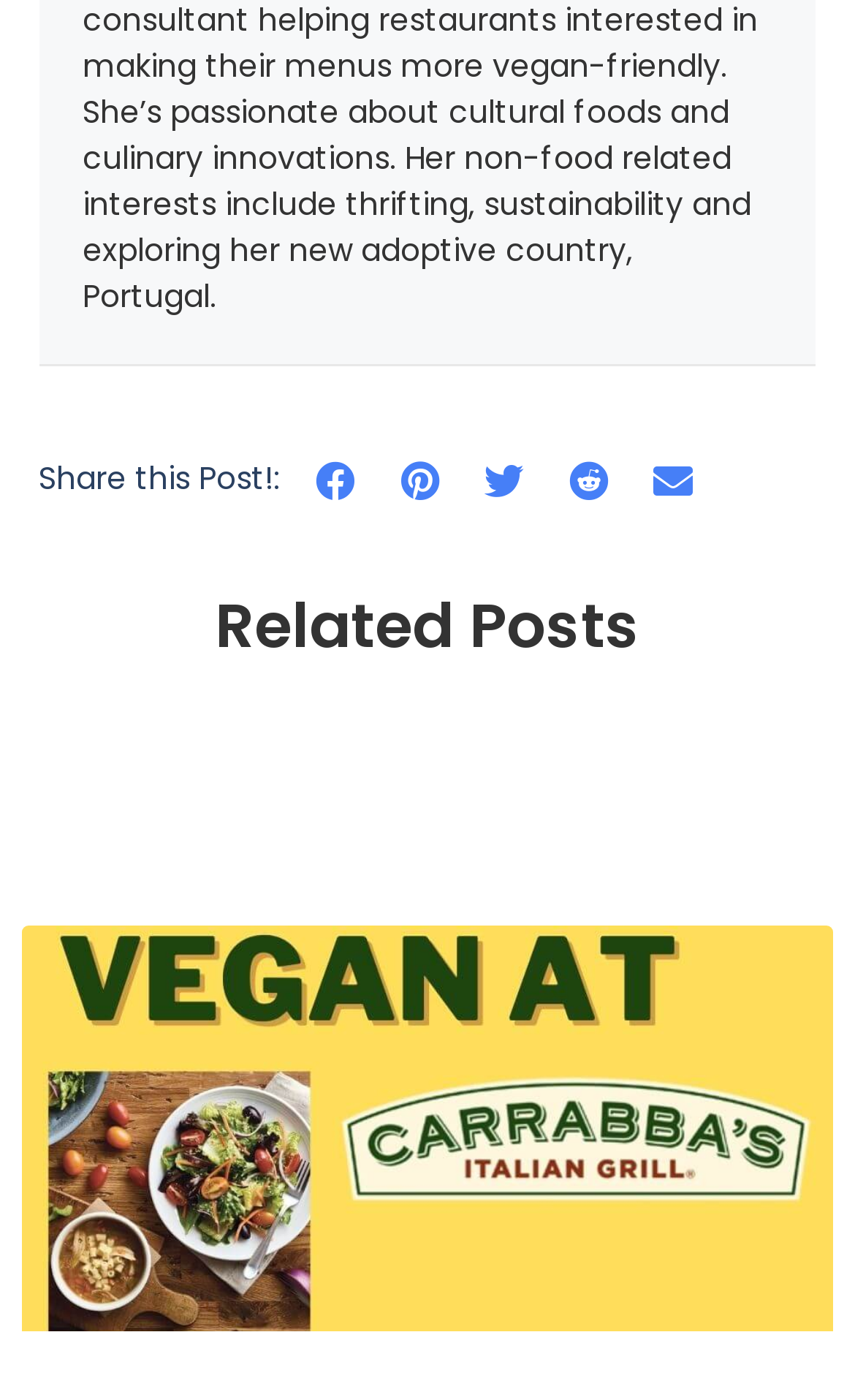Ascertain the bounding box coordinates for the UI element detailed here: "aria-label="Share on facebook"". The coordinates should be provided as [left, top, right, bottom] with each value being a float between 0 and 1.

[0.364, 0.325, 0.421, 0.361]